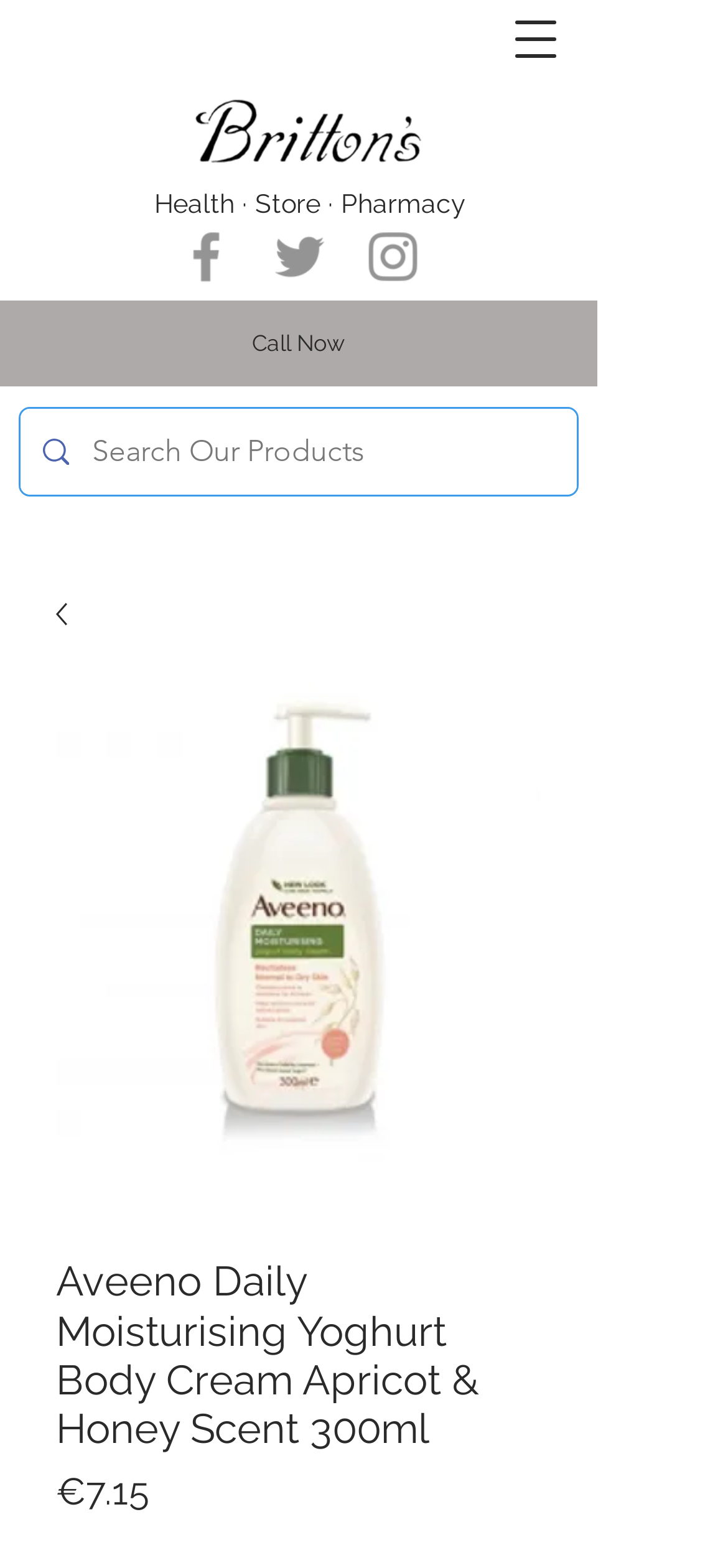Analyze the image and give a detailed response to the question:
What is the call to action button text?

I found the call to action button text by looking at the button with the text 'Call Now' which is likely a call to action button.